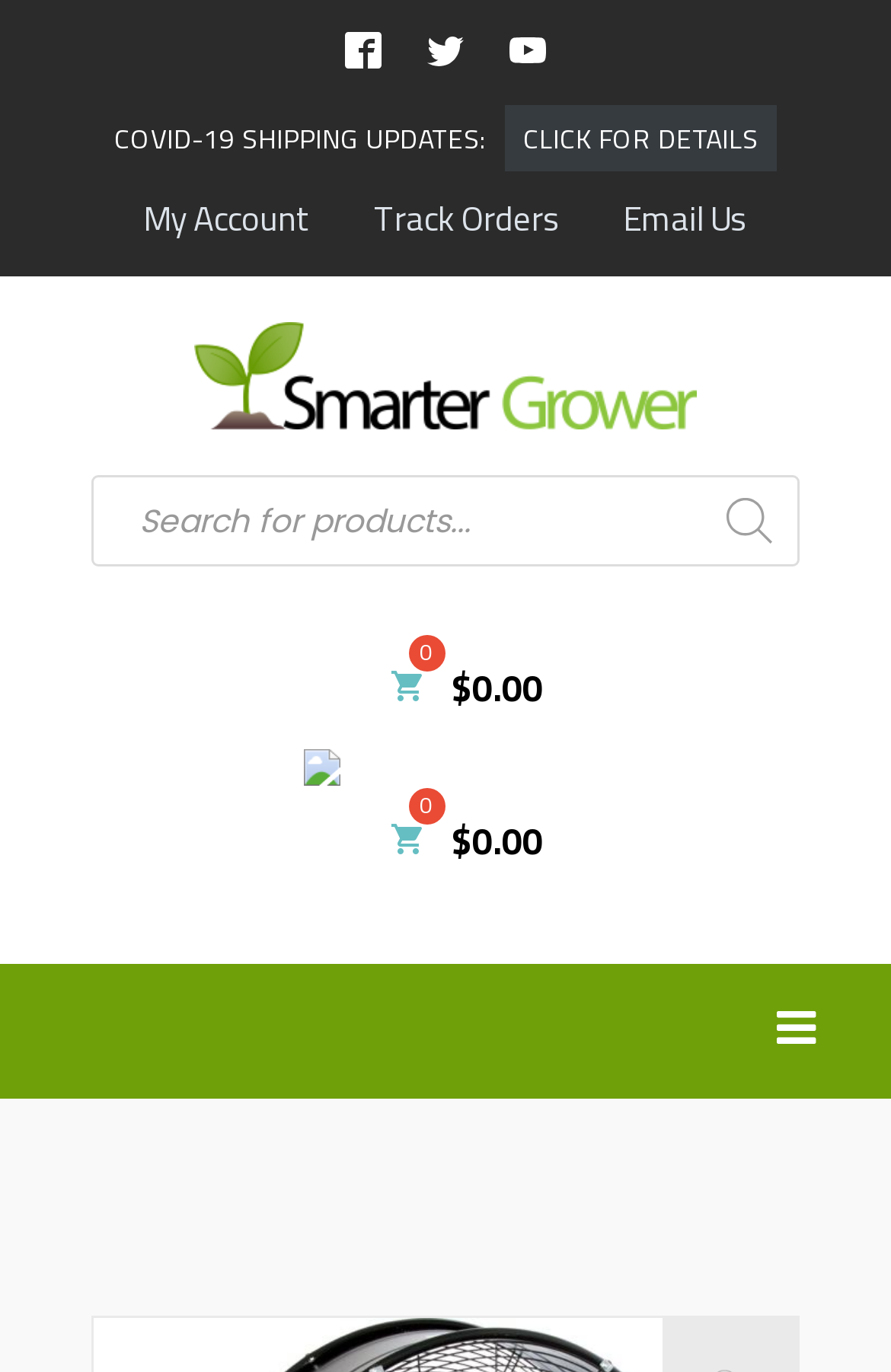How many social media links are there?
Please respond to the question with a detailed and well-explained answer.

I counted the number of social media links by looking at the SVGRoot elements with group descriptions 'facebook-blank', 'twitter', and 'youtube', which are located at the top of the webpage.